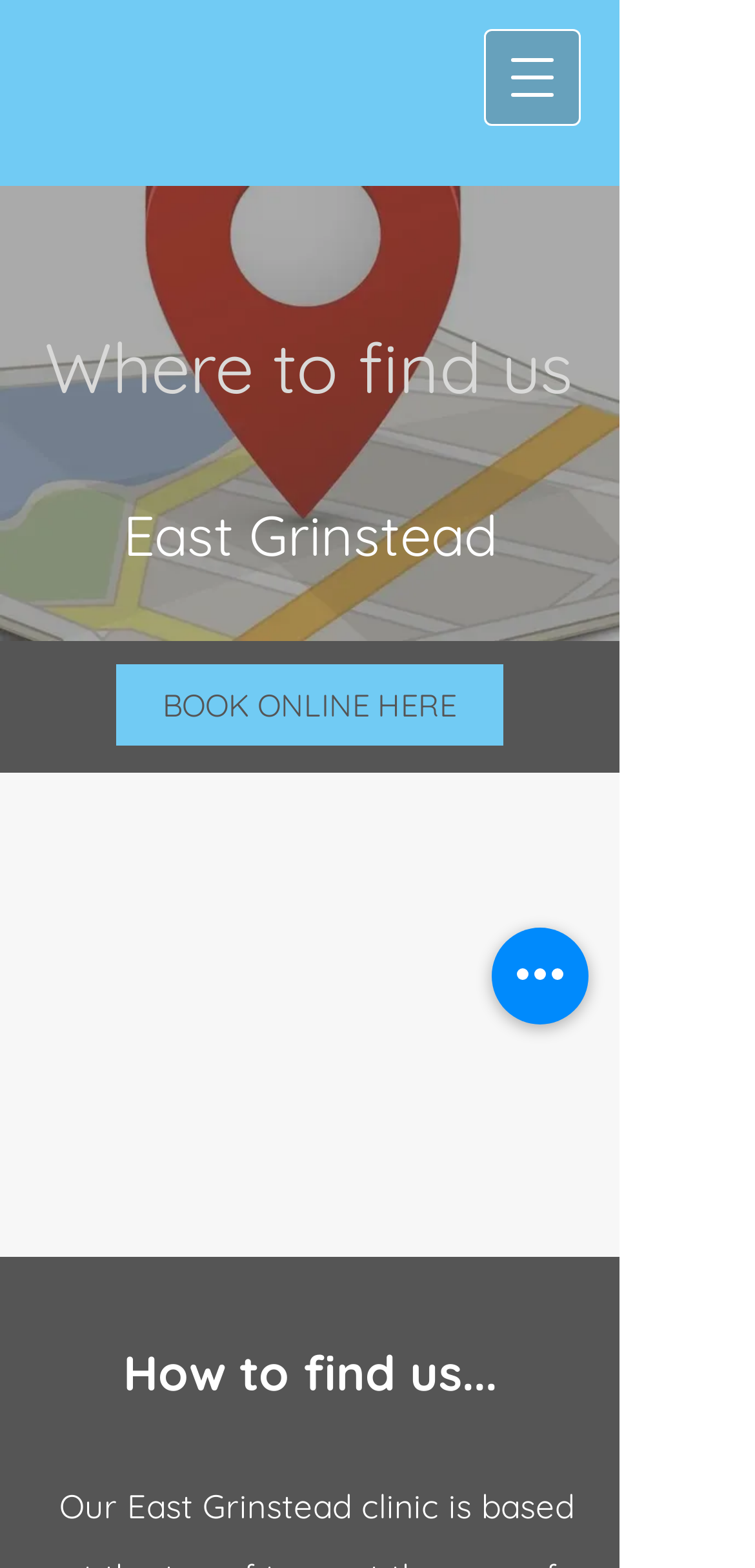What is the topic mentioned in the heading at the bottom?
Please provide an in-depth and detailed response to the question.

I looked at the heading element at coordinates [0.051, 0.825, 0.769, 0.853] and found that the topic mentioned is 'How to find us', which is related to the location mentioned earlier on the webpage.